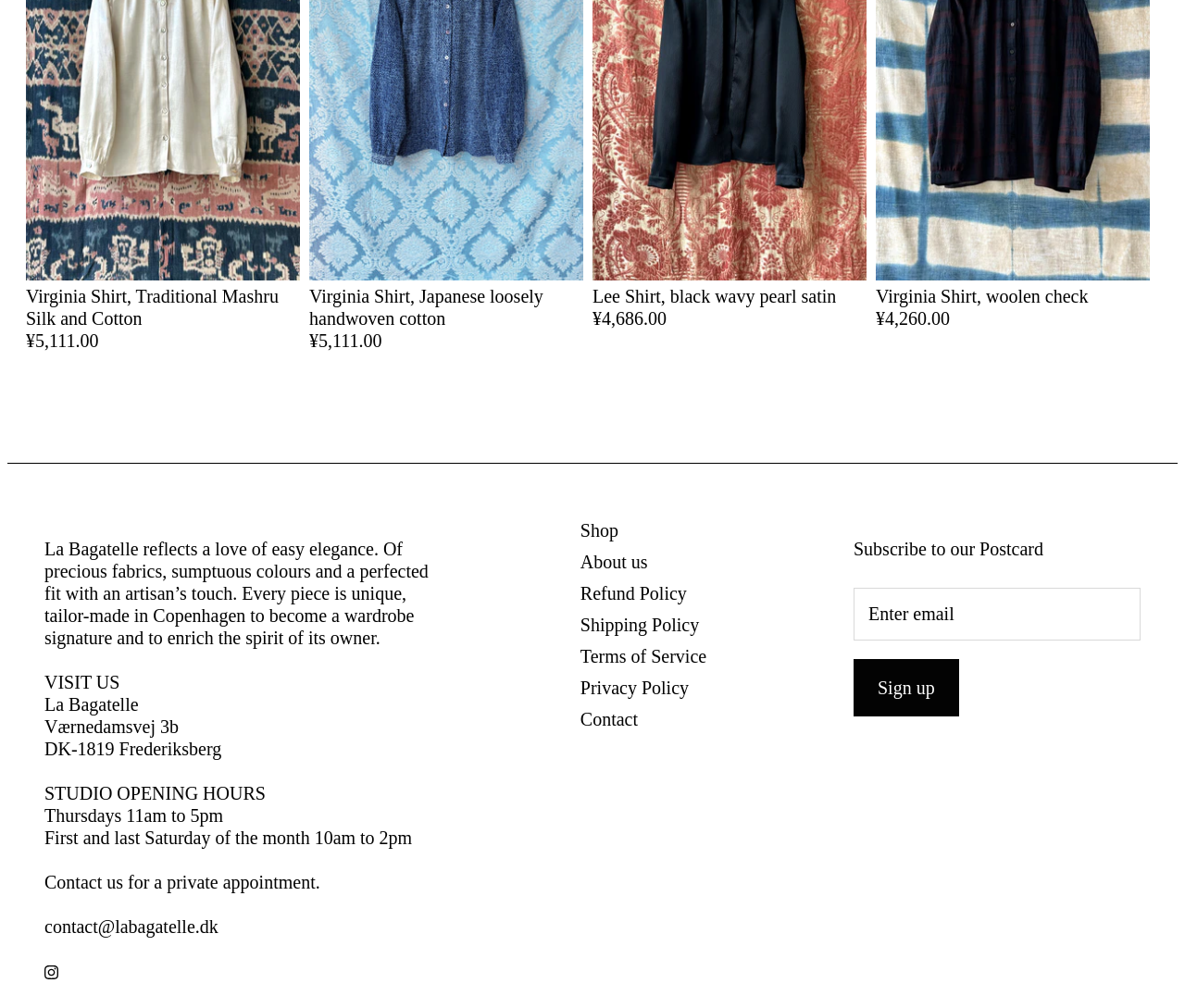Using the format (top-left x, top-left y, bottom-right x, bottom-right y), provide the bounding box coordinates for the described UI element. All values should be floating point numbers between 0 and 1: Terms of Service

[0.49, 0.641, 0.596, 0.661]